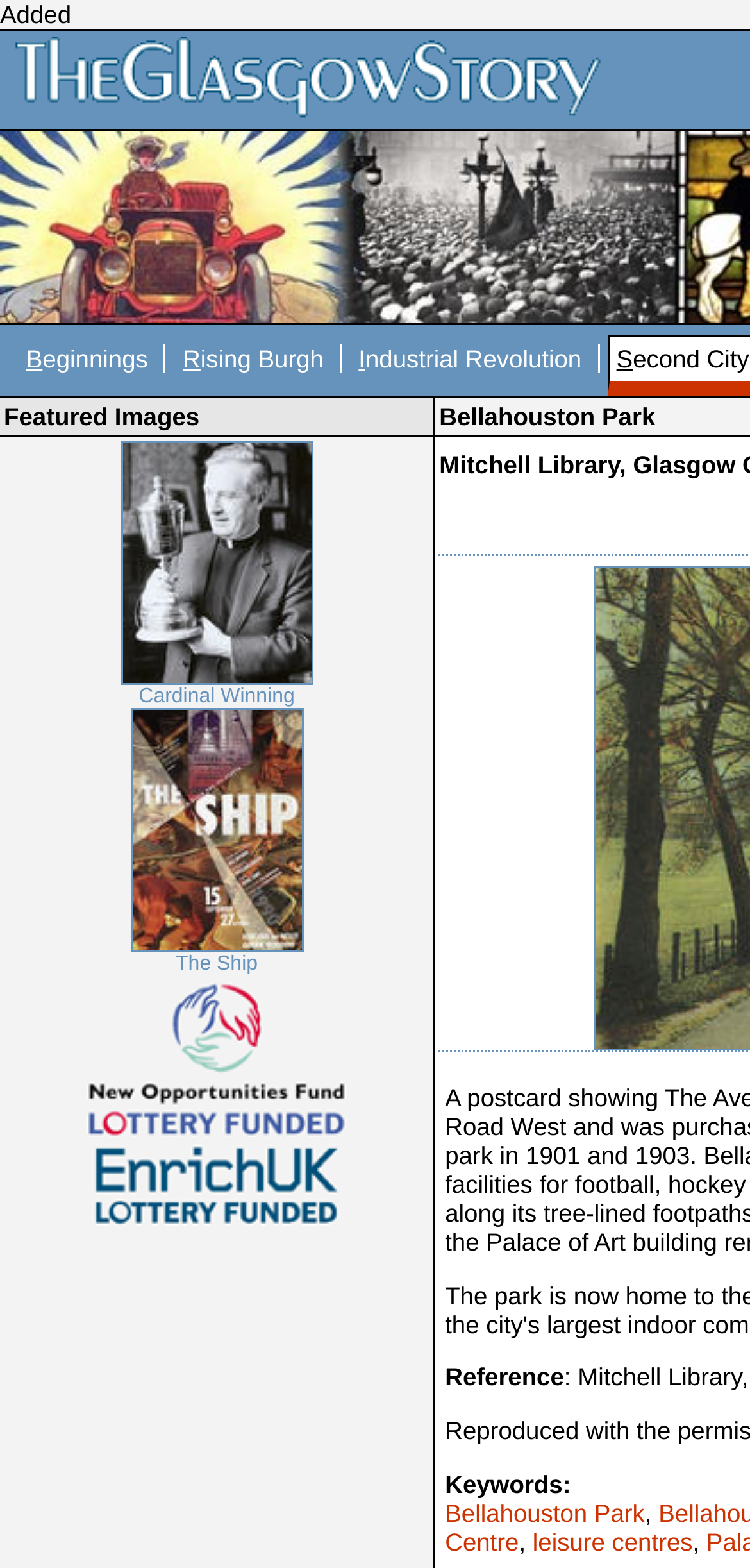Determine the bounding box coordinates of the element that should be clicked to execute the following command: "View the 'Cardinal Winning' image".

[0.161, 0.281, 0.417, 0.437]